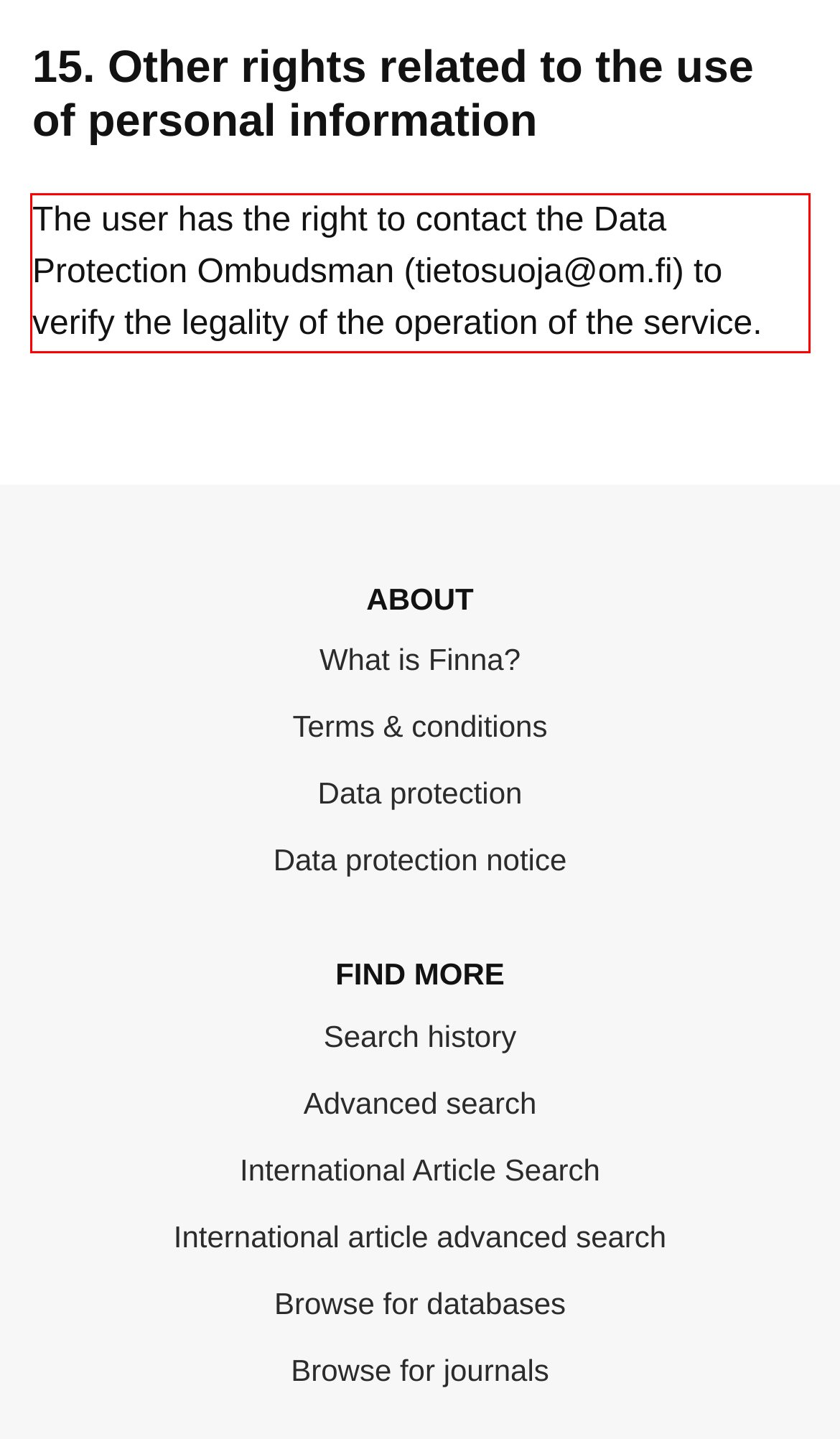You are provided with a webpage screenshot that includes a red rectangle bounding box. Extract the text content from within the bounding box using OCR.

The user has the right to contact the Data Protection Ombudsman (tietosuoja@om.fi) to verify the legality of the operation of the service.